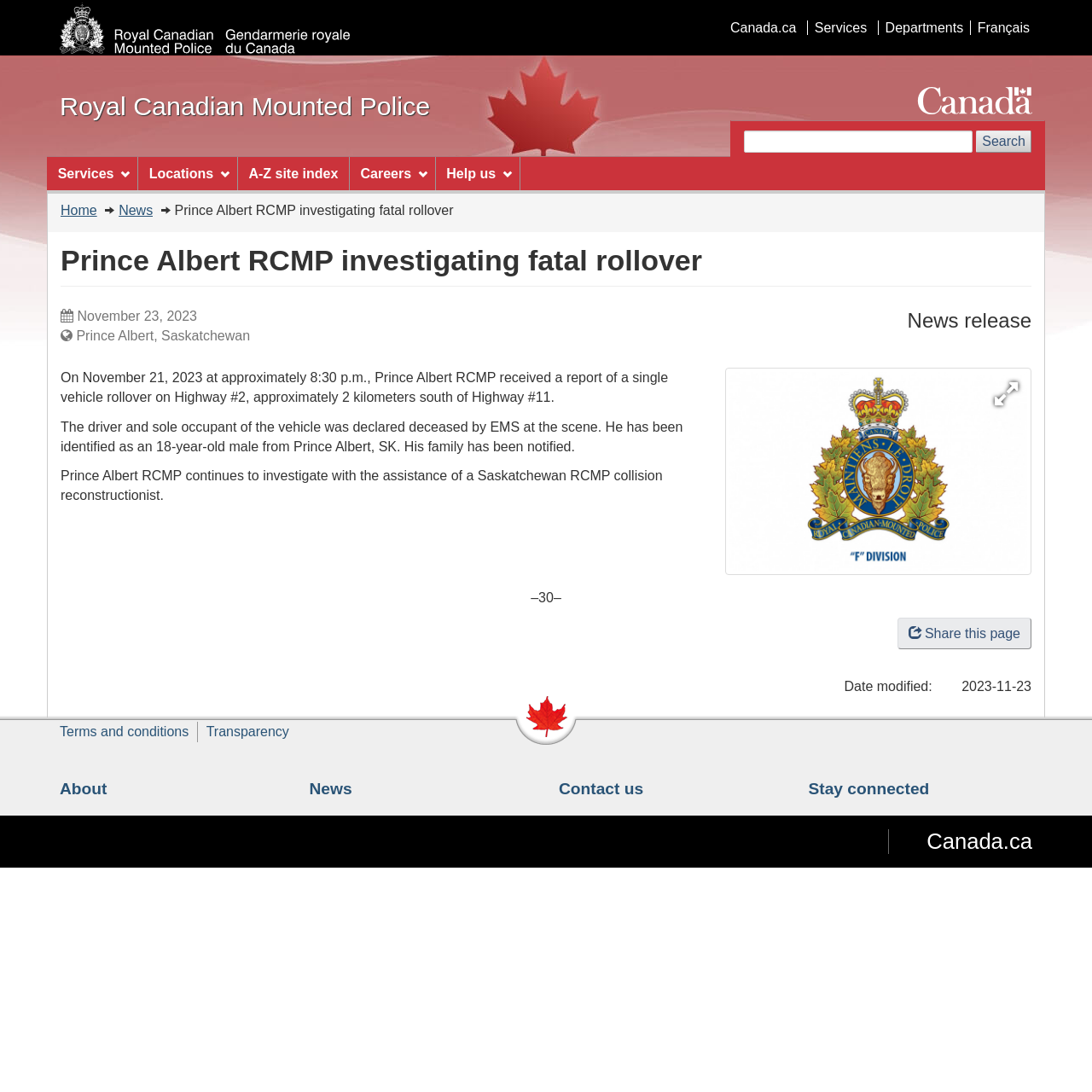Please determine the bounding box coordinates of the element to click in order to execute the following instruction: "Search website". The coordinates should be four float numbers between 0 and 1, specified as [left, top, right, bottom].

[0.681, 0.12, 0.945, 0.14]